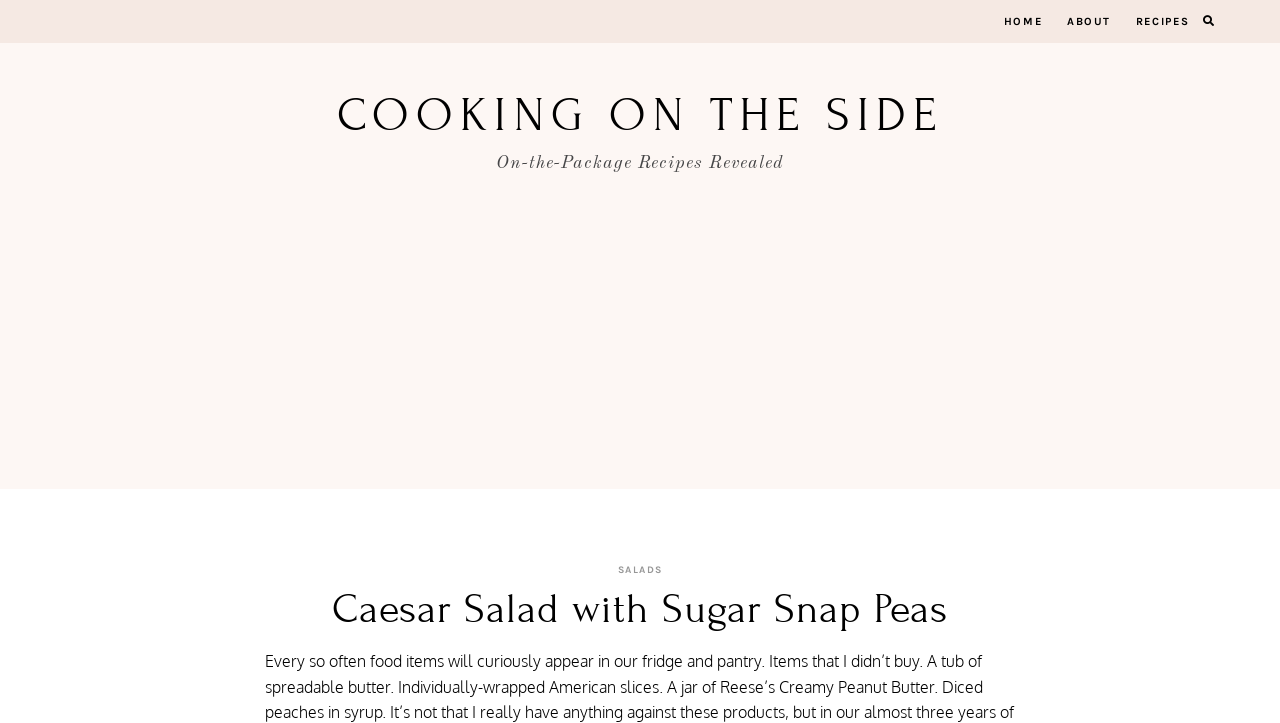How many navigation menu items are there?
From the image, provide a succinct answer in one word or a short phrase.

4